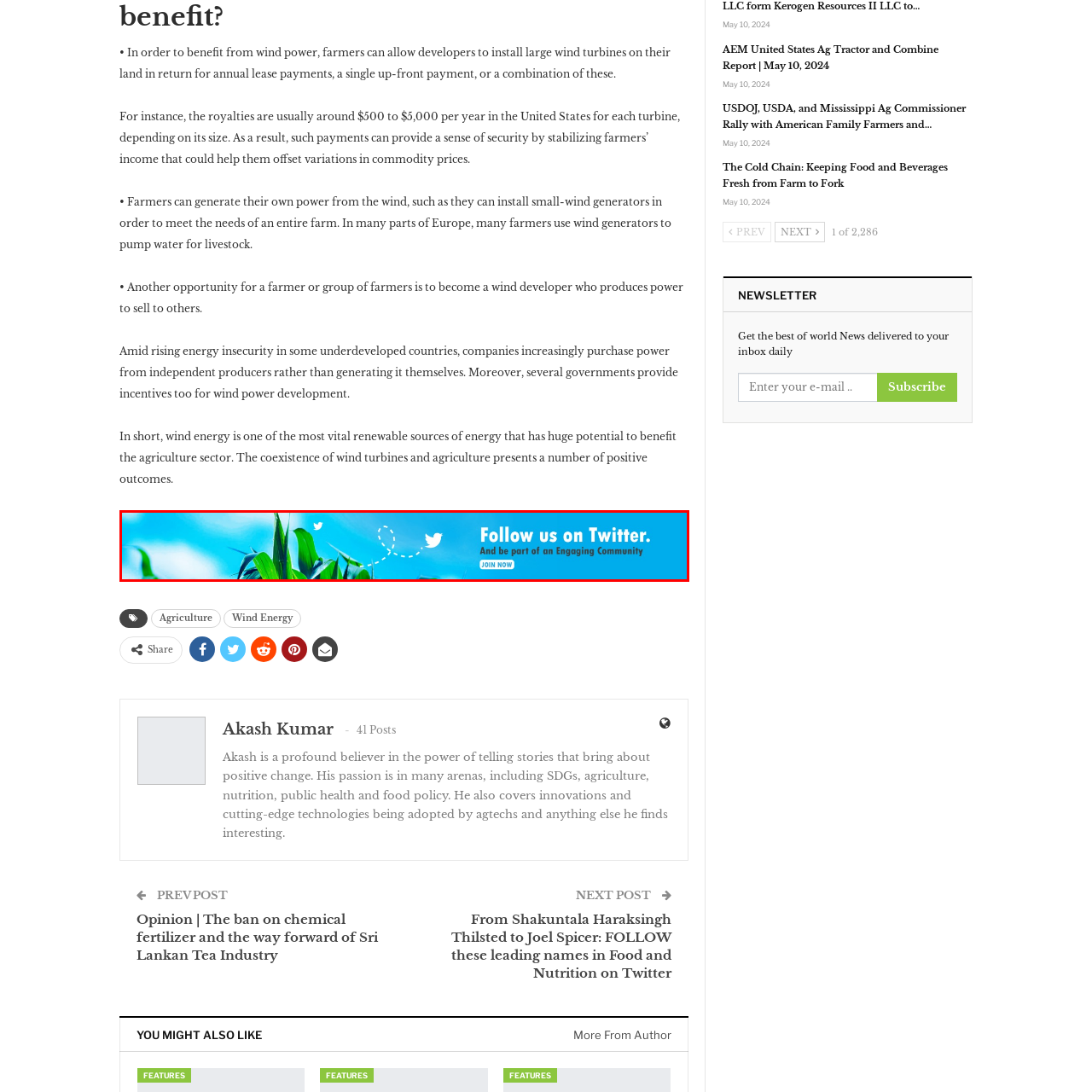Check the section outlined in red, What is the purpose of the Twitter bird icons? Please reply with a single word or phrase.

To indicate a connection to social media